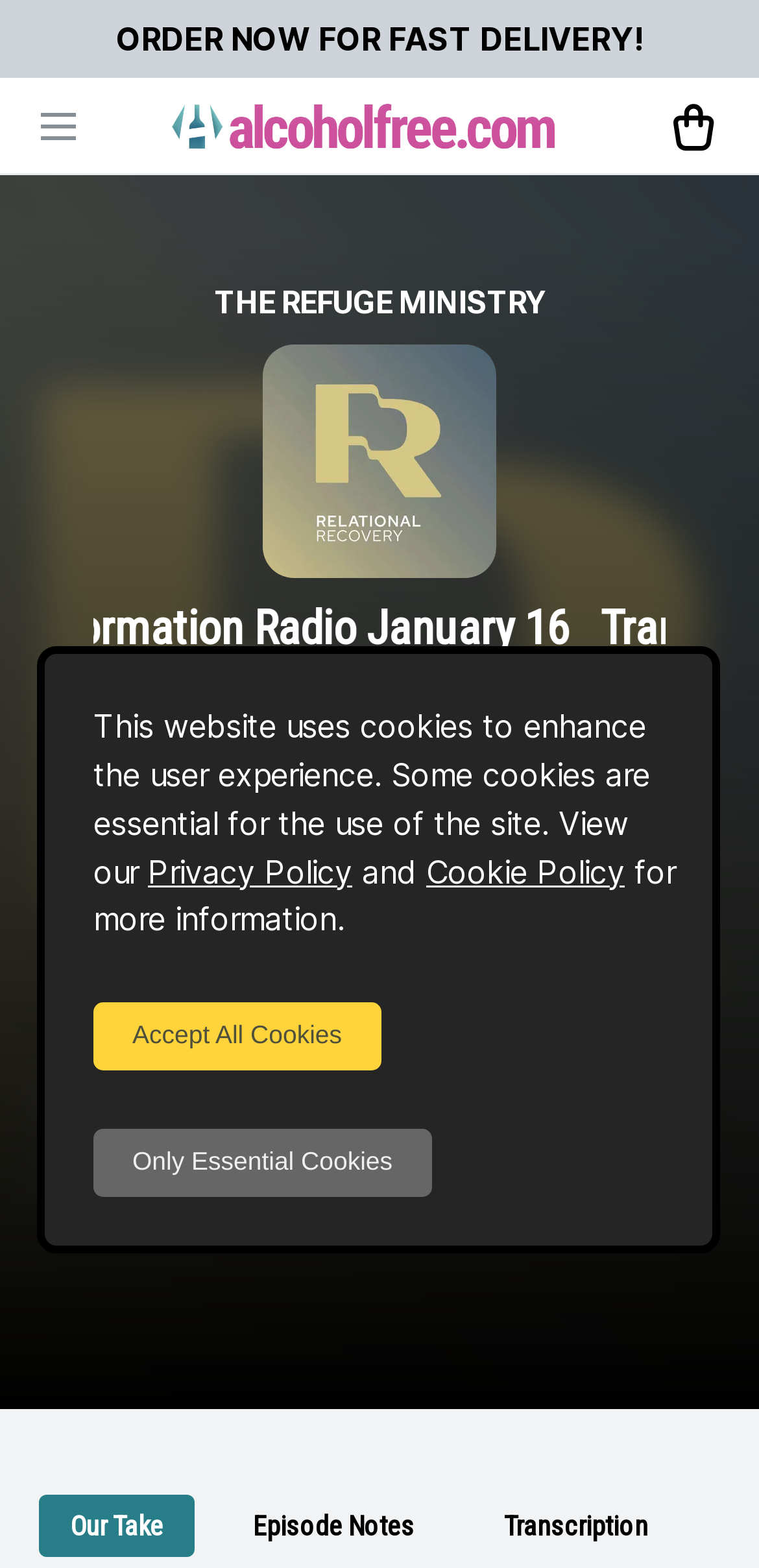Locate the bounding box coordinates of the area that needs to be clicked to fulfill the following instruction: "Open the main menu". The coordinates should be in the format of four float numbers between 0 and 1, namely [left, top, right, bottom].

None